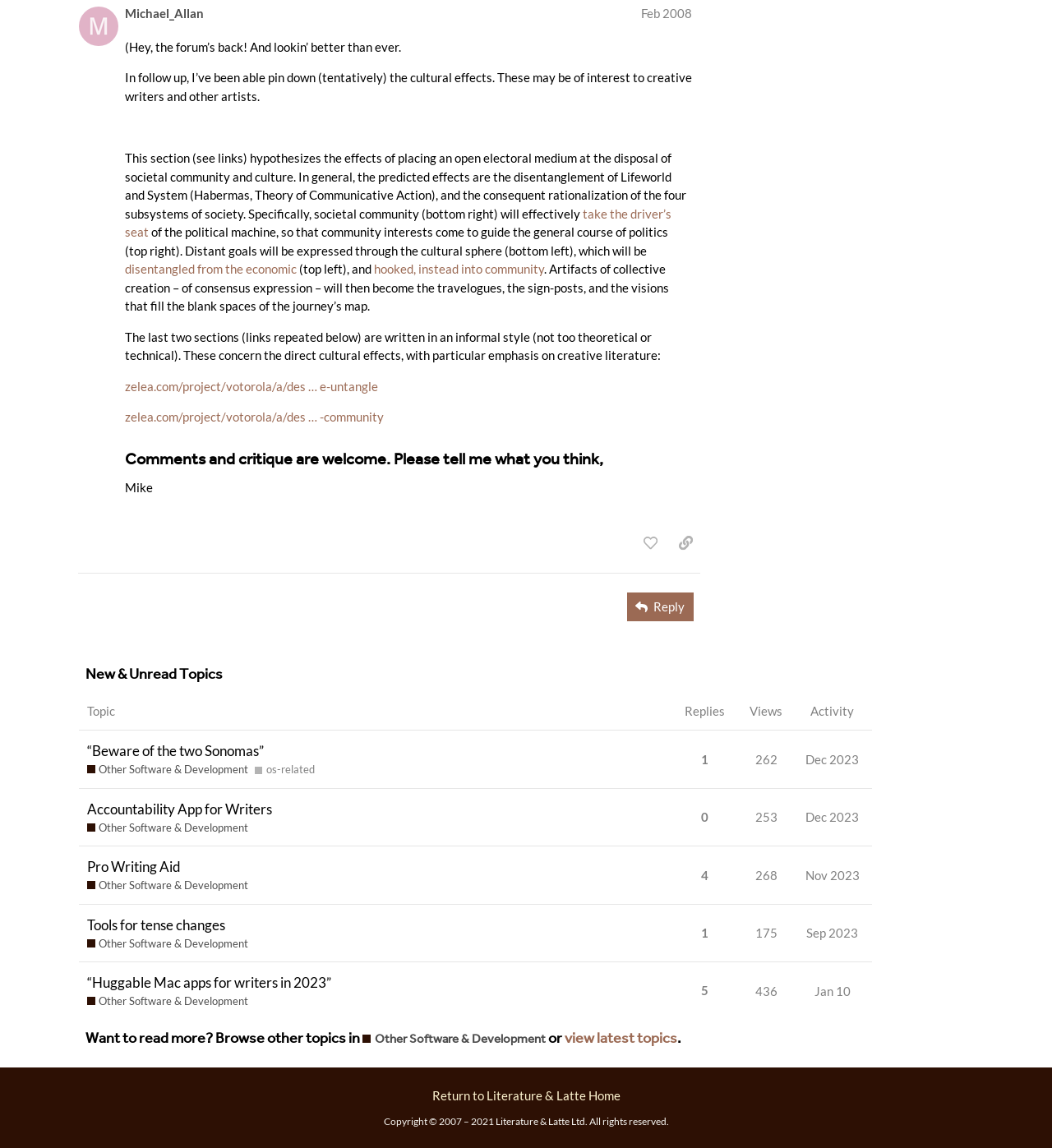Using the description "Feb 2008", locate and provide the bounding box of the UI element.

[0.609, 0.005, 0.658, 0.018]